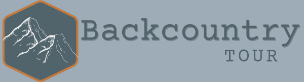Use one word or a short phrase to answer the question provided: 
What type of tones are used in the color palette?

Earthy